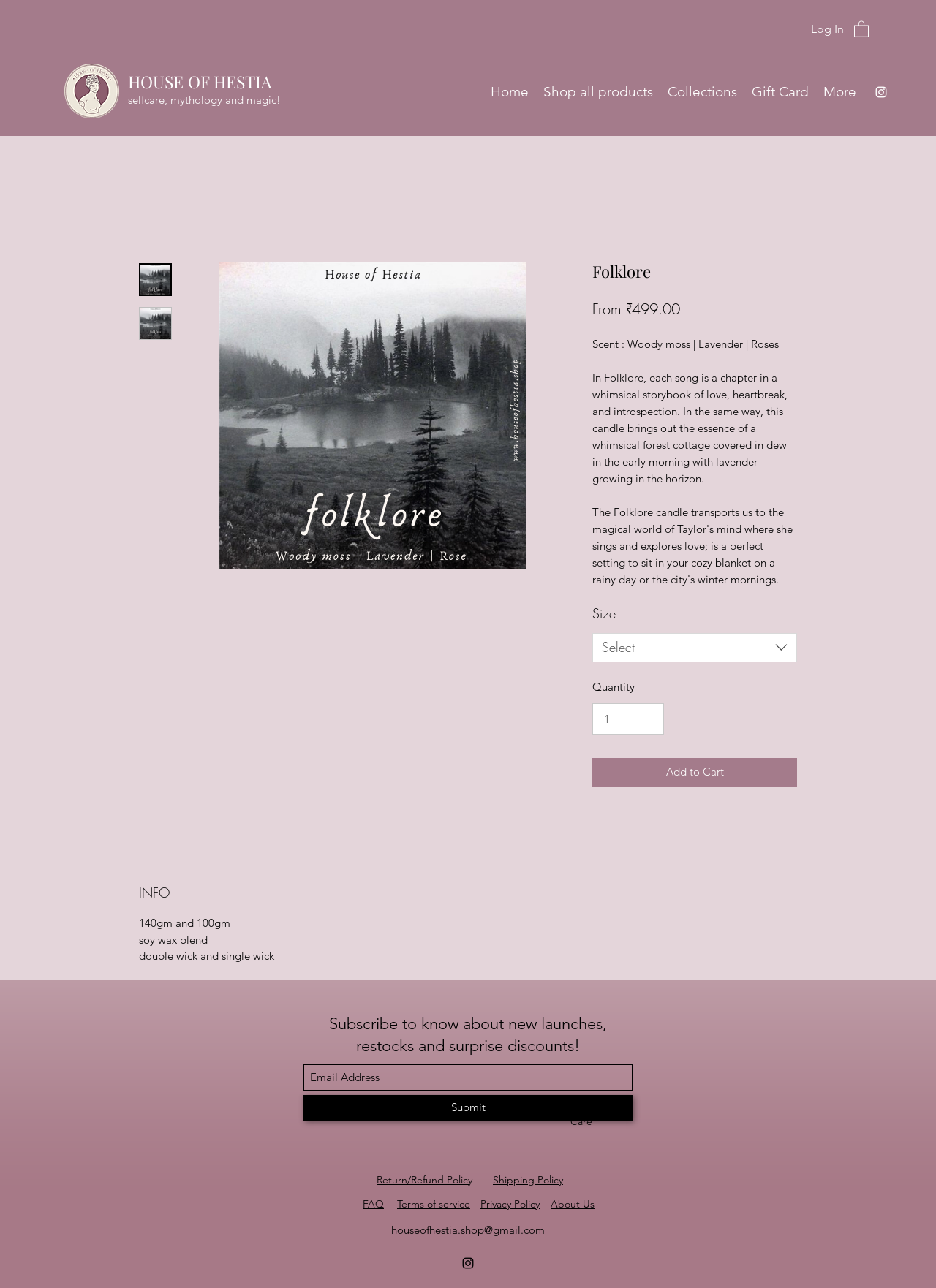Determine the bounding box for the HTML element described here: "Modern Slavery Statement". The coordinates should be given as [left, top, right, bottom] with each number being a float between 0 and 1.

None